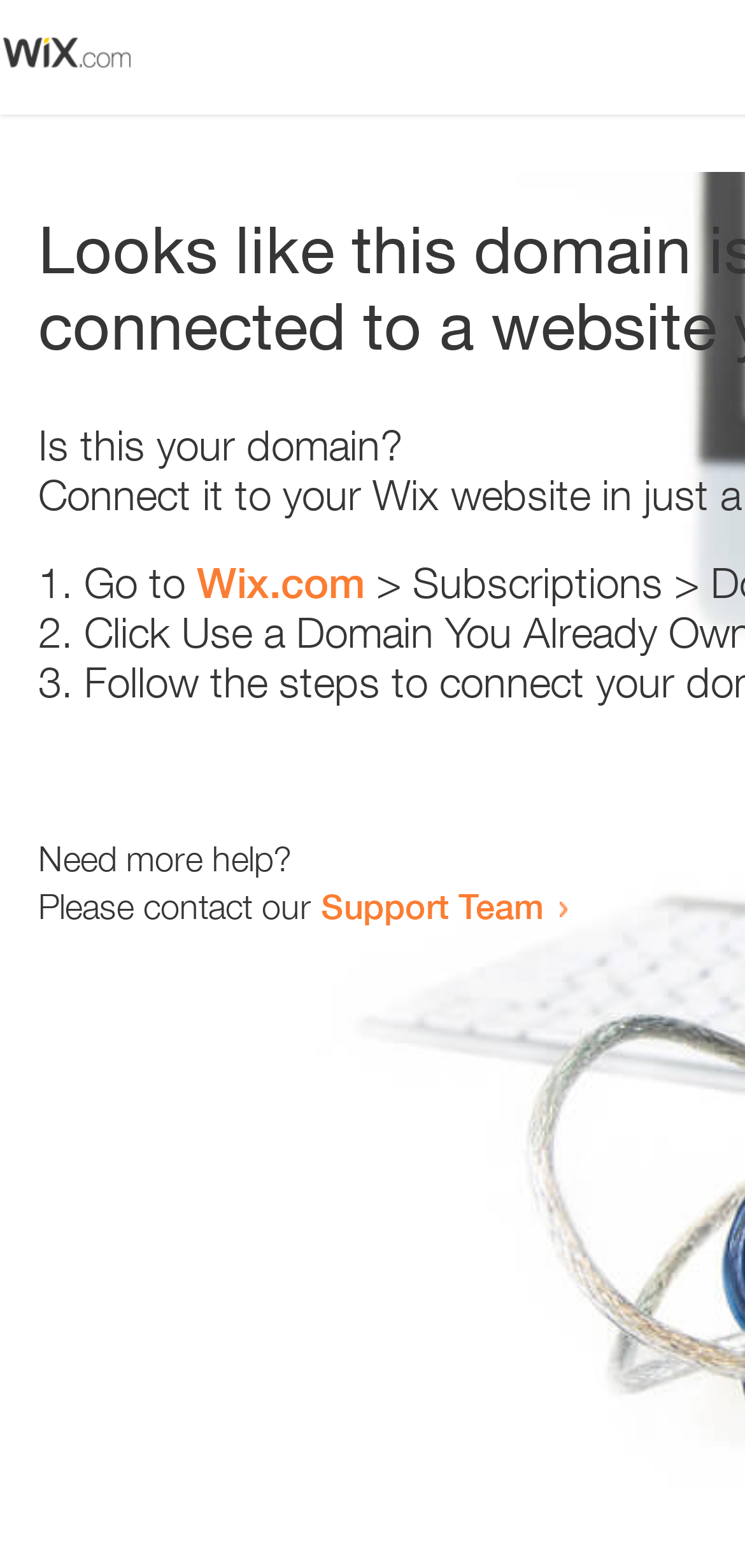Is there an image on the webpage?
From the image, respond with a single word or phrase.

Yes